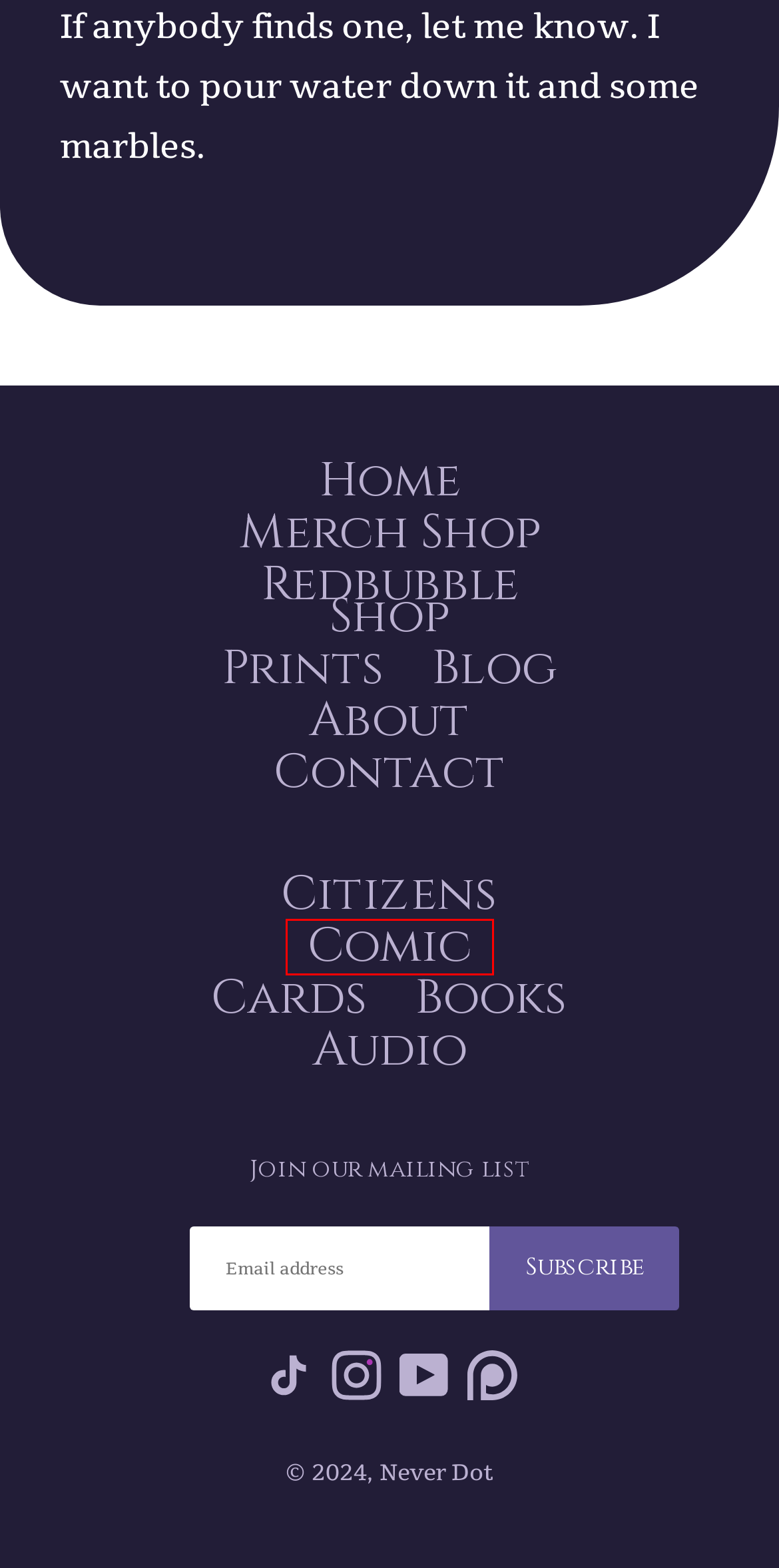Inspect the screenshot of a webpage with a red rectangle bounding box. Identify the webpage description that best corresponds to the new webpage after clicking the element inside the bounding box. Here are the candidates:
A. Precrastination
B. No regrets
C. New rules
D. Drive to conditions
E. Deep pockets
F. Beta test
G. Looking in
H. Hard diet

E